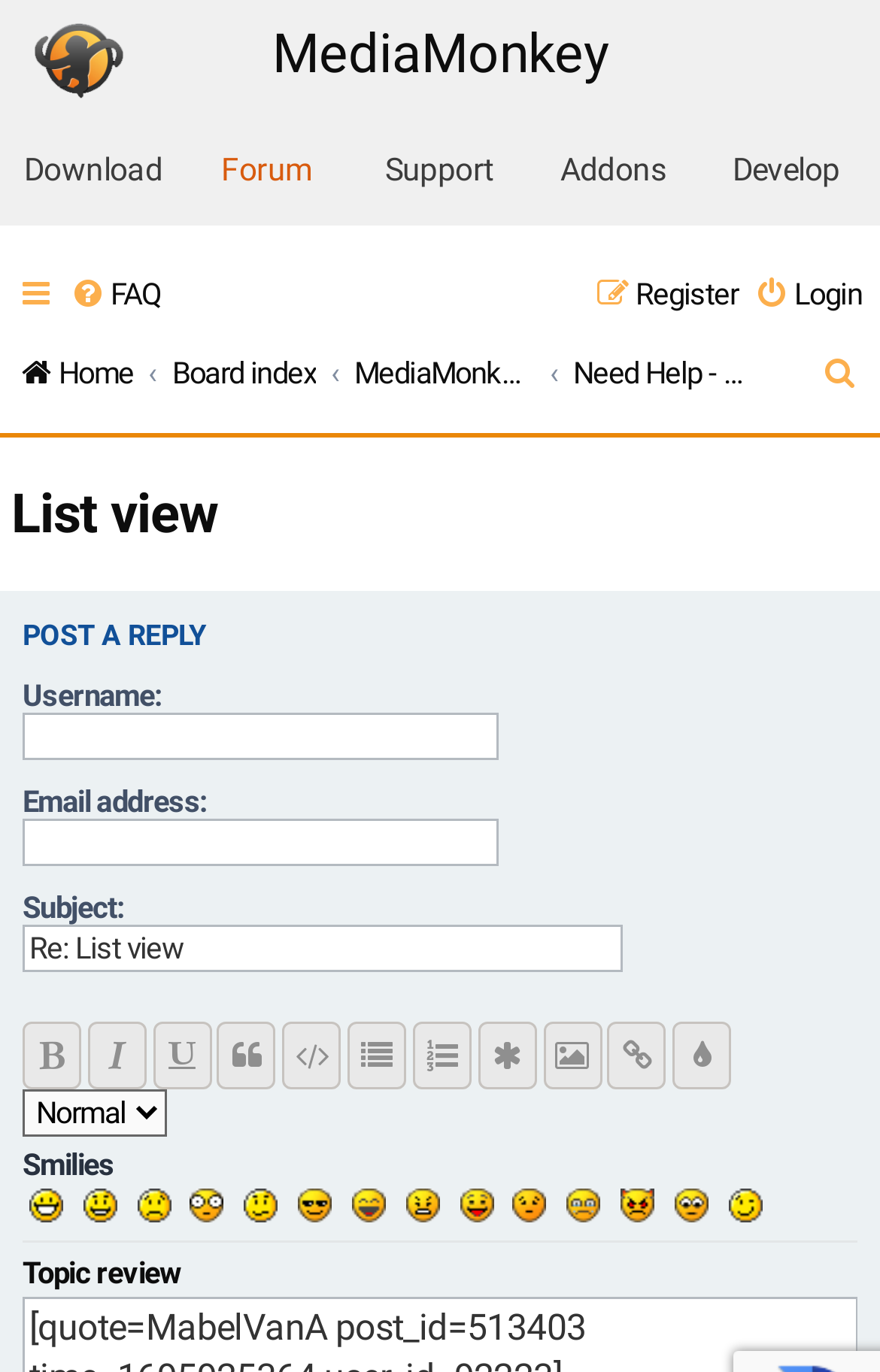Kindly determine the bounding box coordinates of the area that needs to be clicked to fulfill this instruction: "browse March 2024".

None